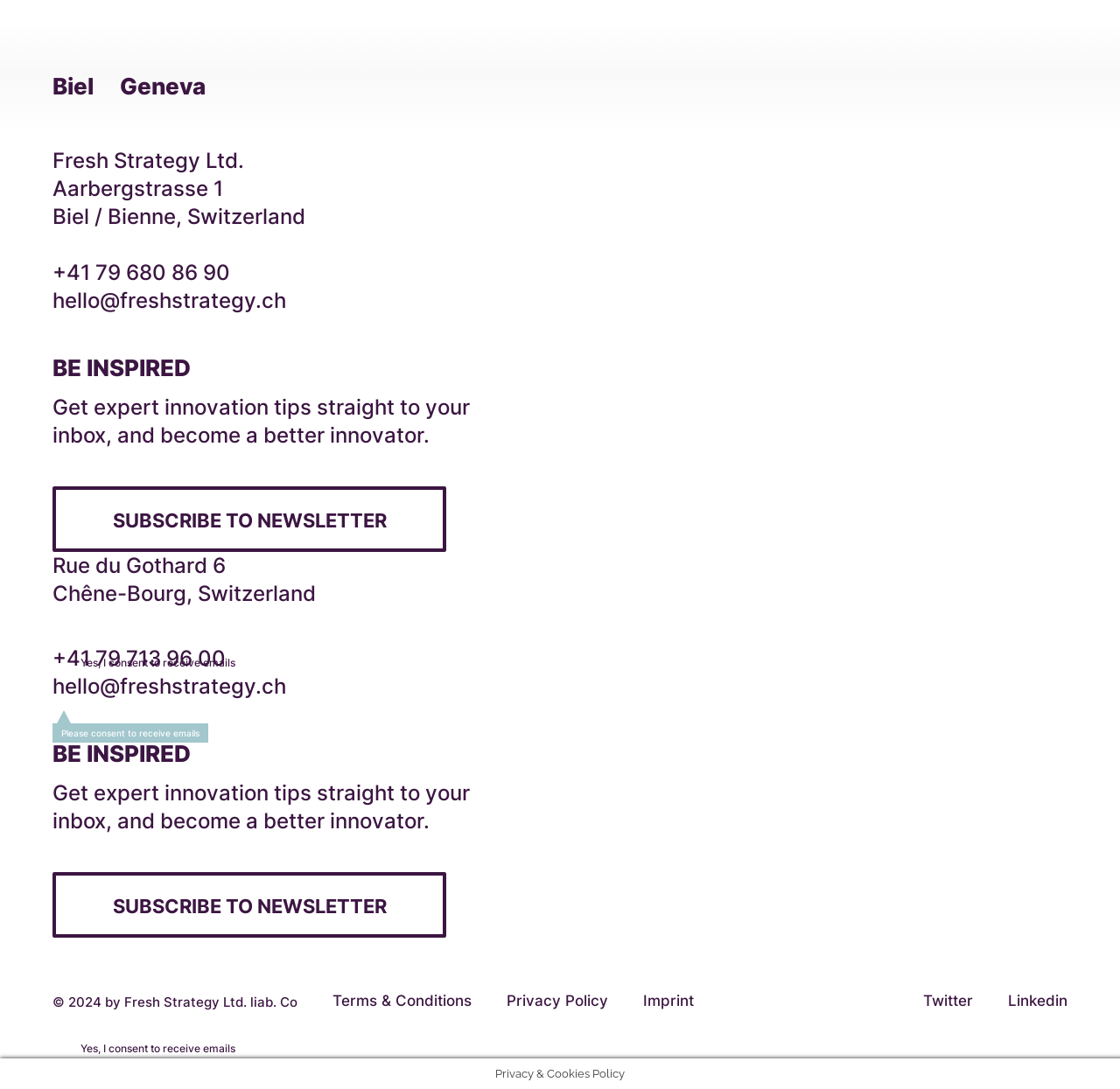What is the address of the Geneva office?
Provide a comprehensive and detailed answer to the question.

I found the address of the Geneva office in the footer section of the webpage, specifically in the StaticText elements with the texts 'Rue du Gothard 6' and 'Chêne-Bourg, Switzerland'.